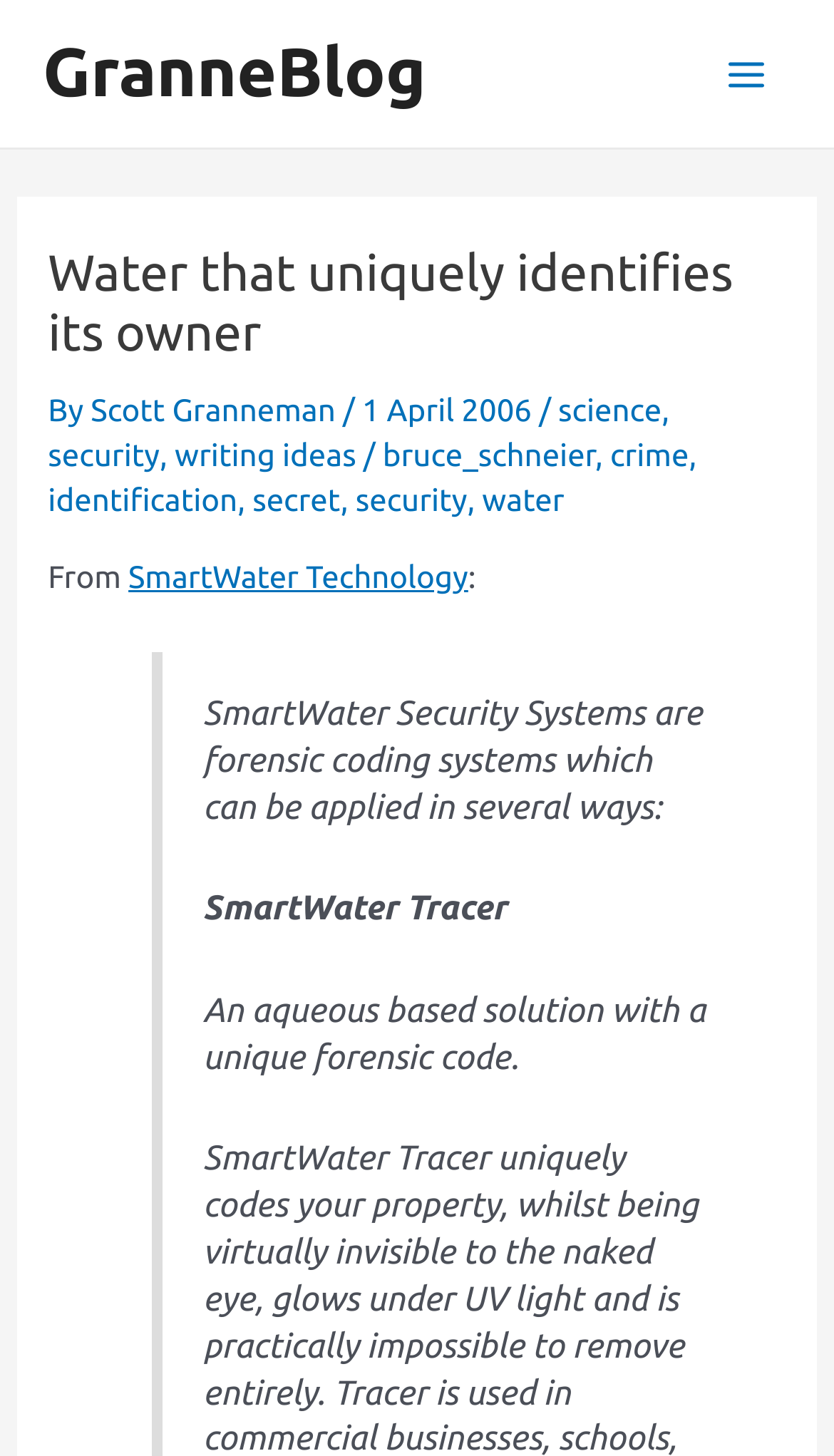Please determine the bounding box coordinates of the element to click on in order to accomplish the following task: "Explore 'Julia Evans - Your Linux Toolbox'". Ensure the coordinates are four float numbers ranging from 0 to 1, i.e., [left, top, right, bottom].

None